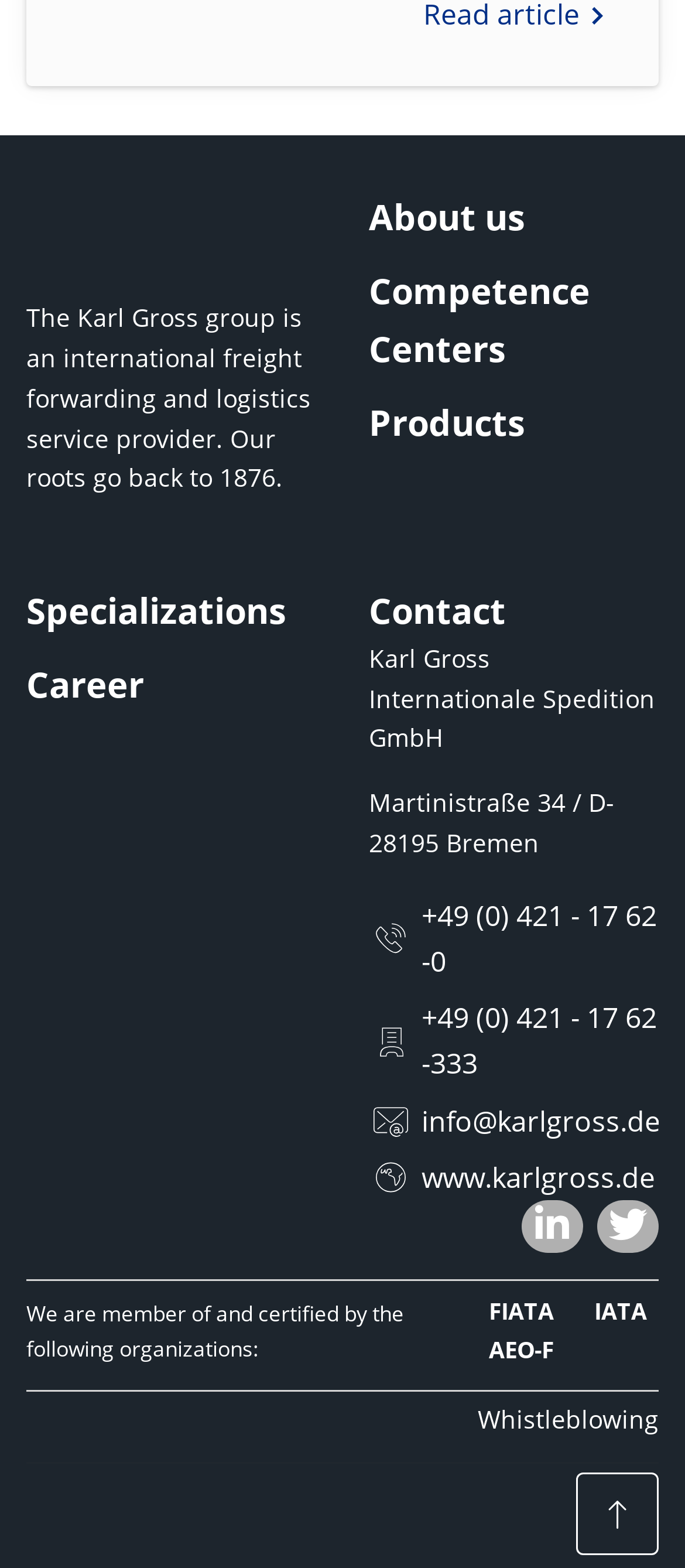Locate the bounding box coordinates of the element's region that should be clicked to carry out the following instruction: "Click on Whistleblowing". The coordinates need to be four float numbers between 0 and 1, i.e., [left, top, right, bottom].

[0.697, 0.894, 0.962, 0.916]